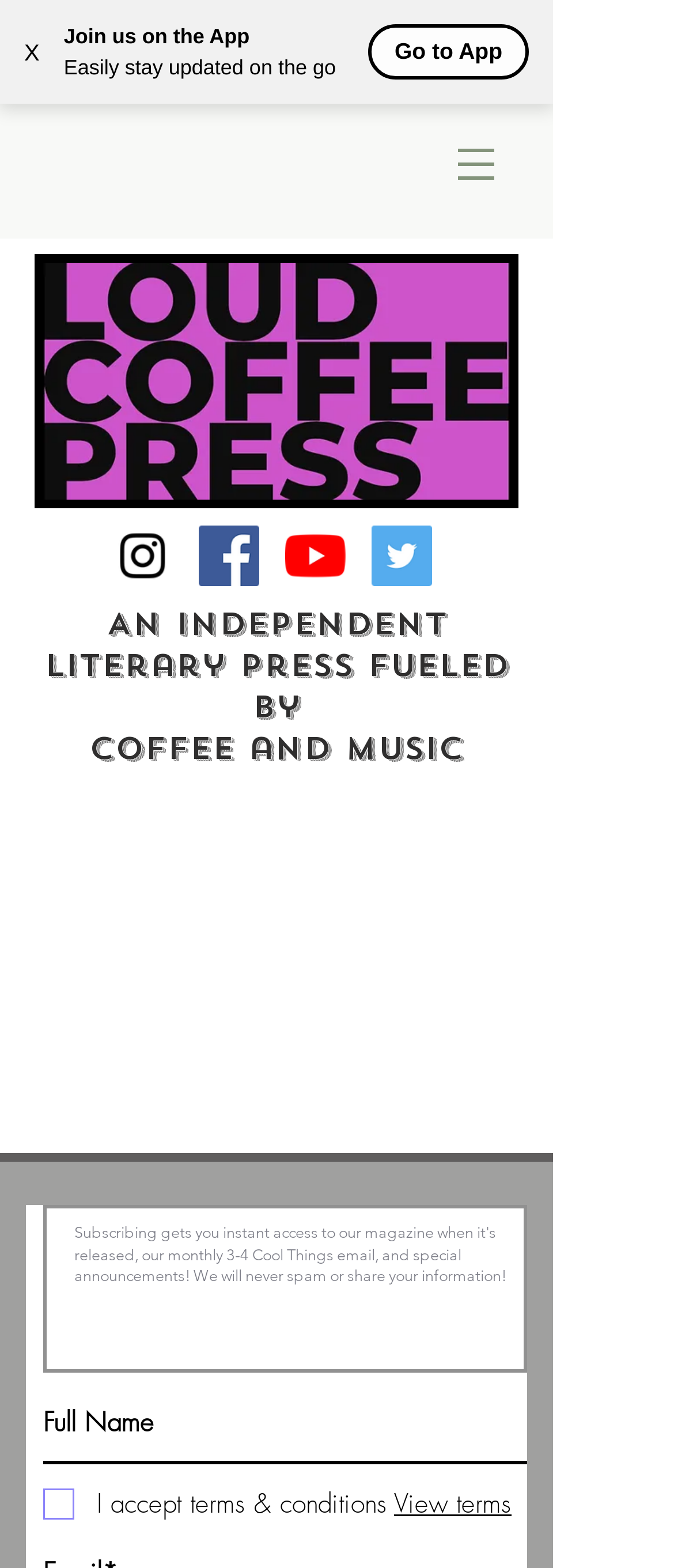How many textboxes are available for input?
Offer a detailed and full explanation in response to the question.

The webpage has two textboxes: one for entering a full name, and another without a specified label. The full name textbox is required, while the other one is not.